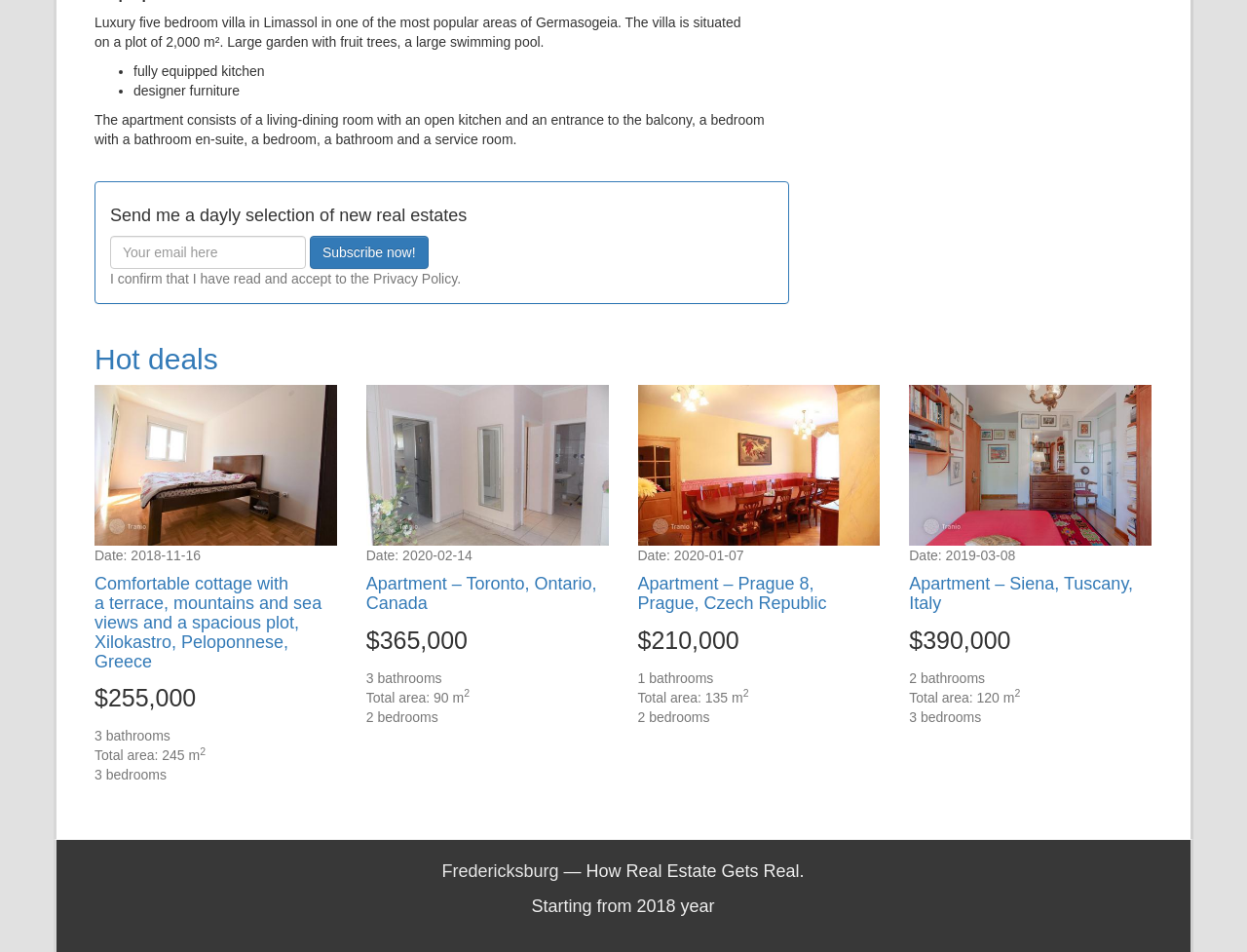Analyze the image and answer the question with as much detail as possible: 
What is the total area of the Comfortable cottage in Xilokastro?

The total area of the Comfortable cottage in Xilokastro is mentioned in the StaticText element with the text 'Total area: 245 m²', which is located below the image of the cottage.